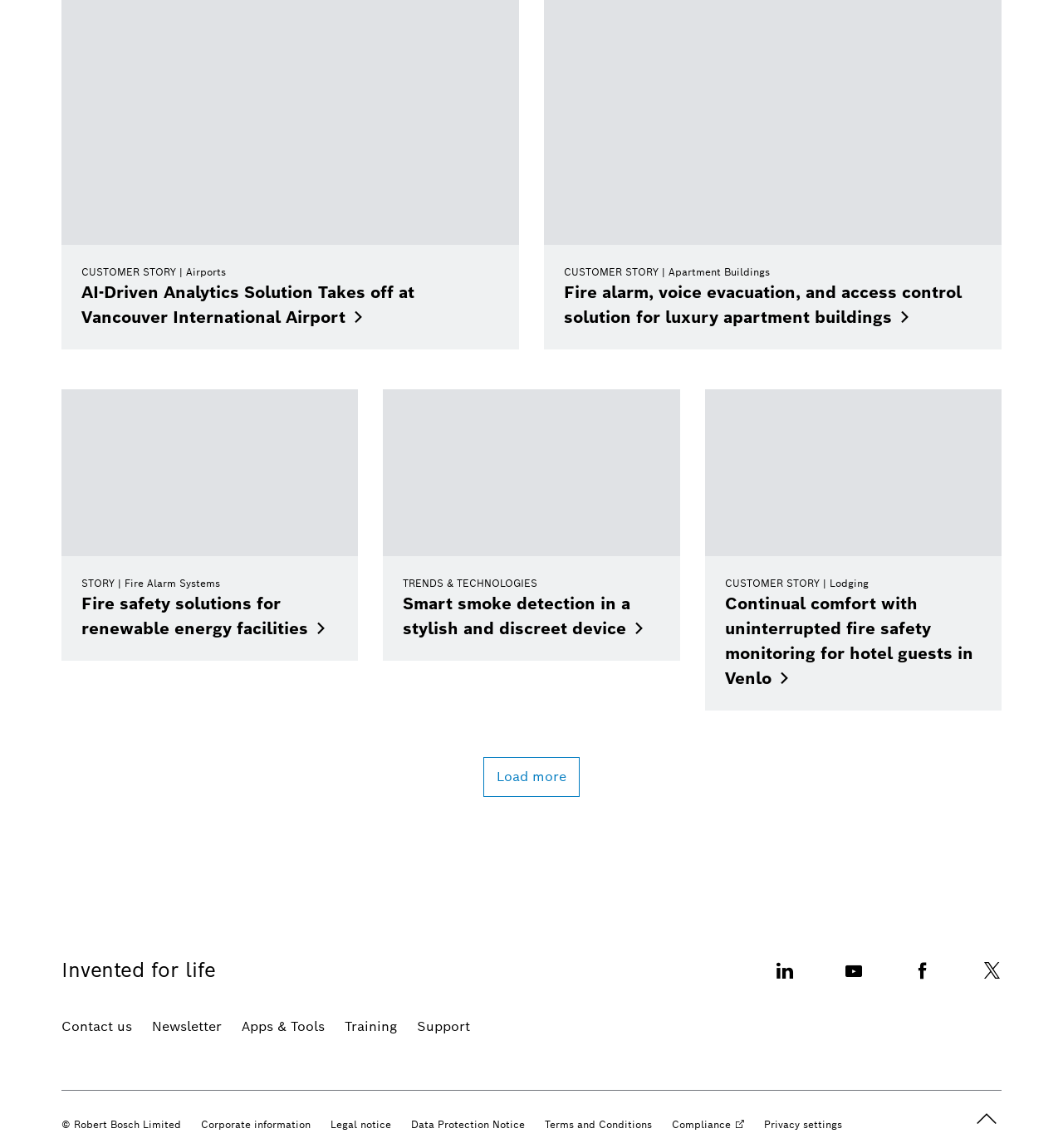Give the bounding box coordinates for this UI element: "Terms and Conditions". The coordinates should be four float numbers between 0 and 1, arranged as [left, top, right, bottom].

[0.512, 0.973, 0.613, 0.986]